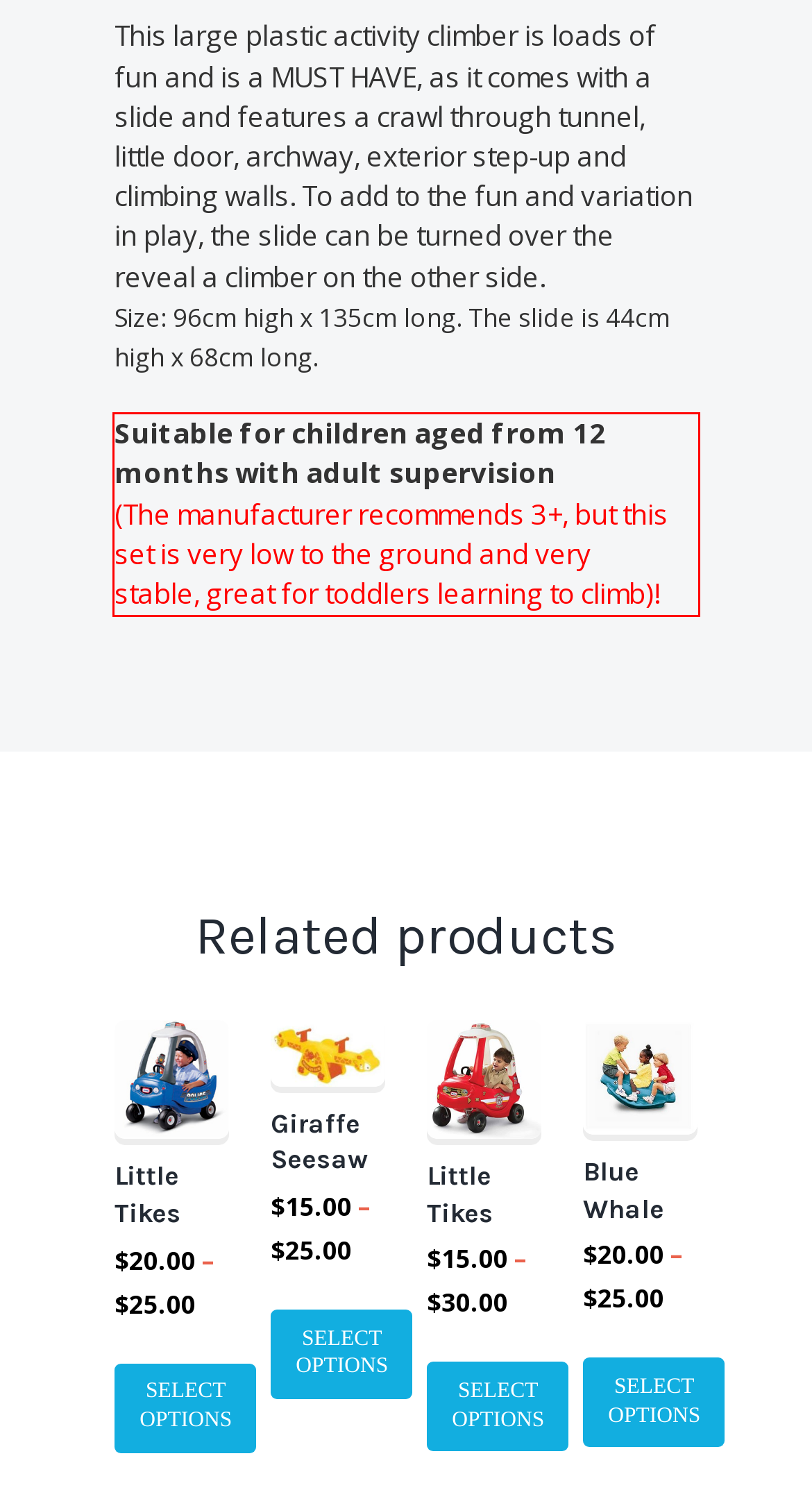Given the screenshot of the webpage, identify the red bounding box, and recognize the text content inside that red bounding box.

Suitable for children aged from 12 months with adult supervision (The manufacturer recommends 3+, but this set is very low to the ground and very stable, great for toddlers learning to climb)!